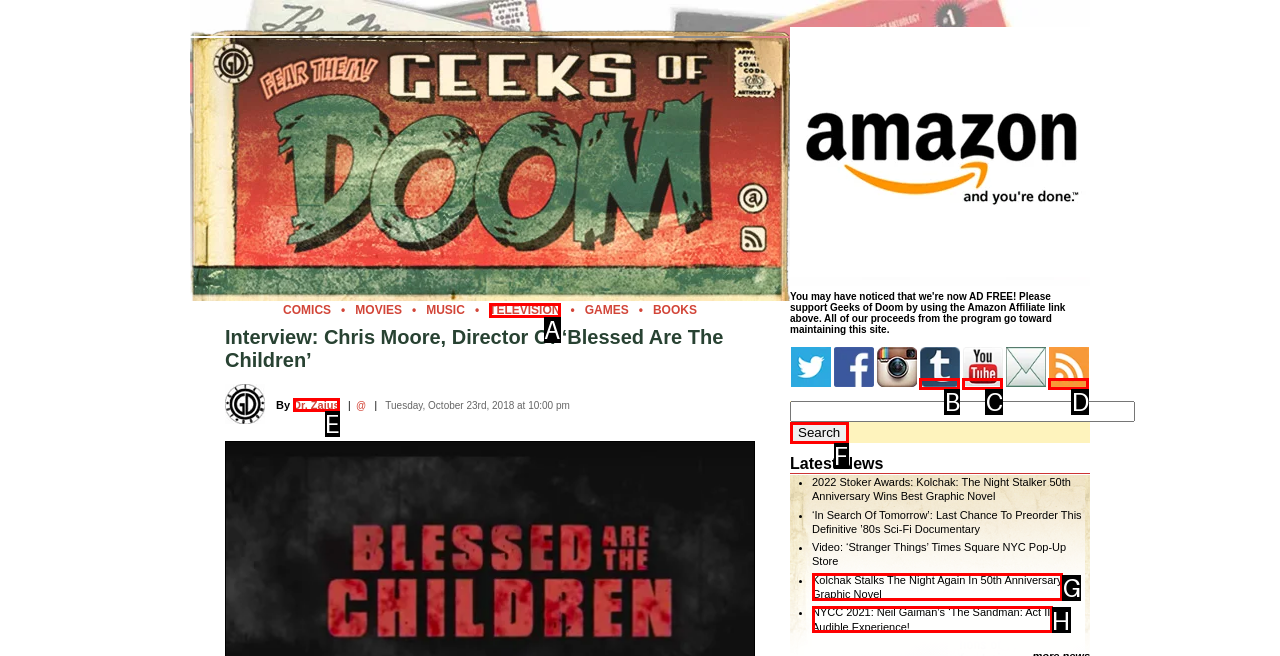Select the appropriate HTML element to click on to finish the task: Click on the Dr. Zaius link.
Answer with the letter corresponding to the selected option.

E